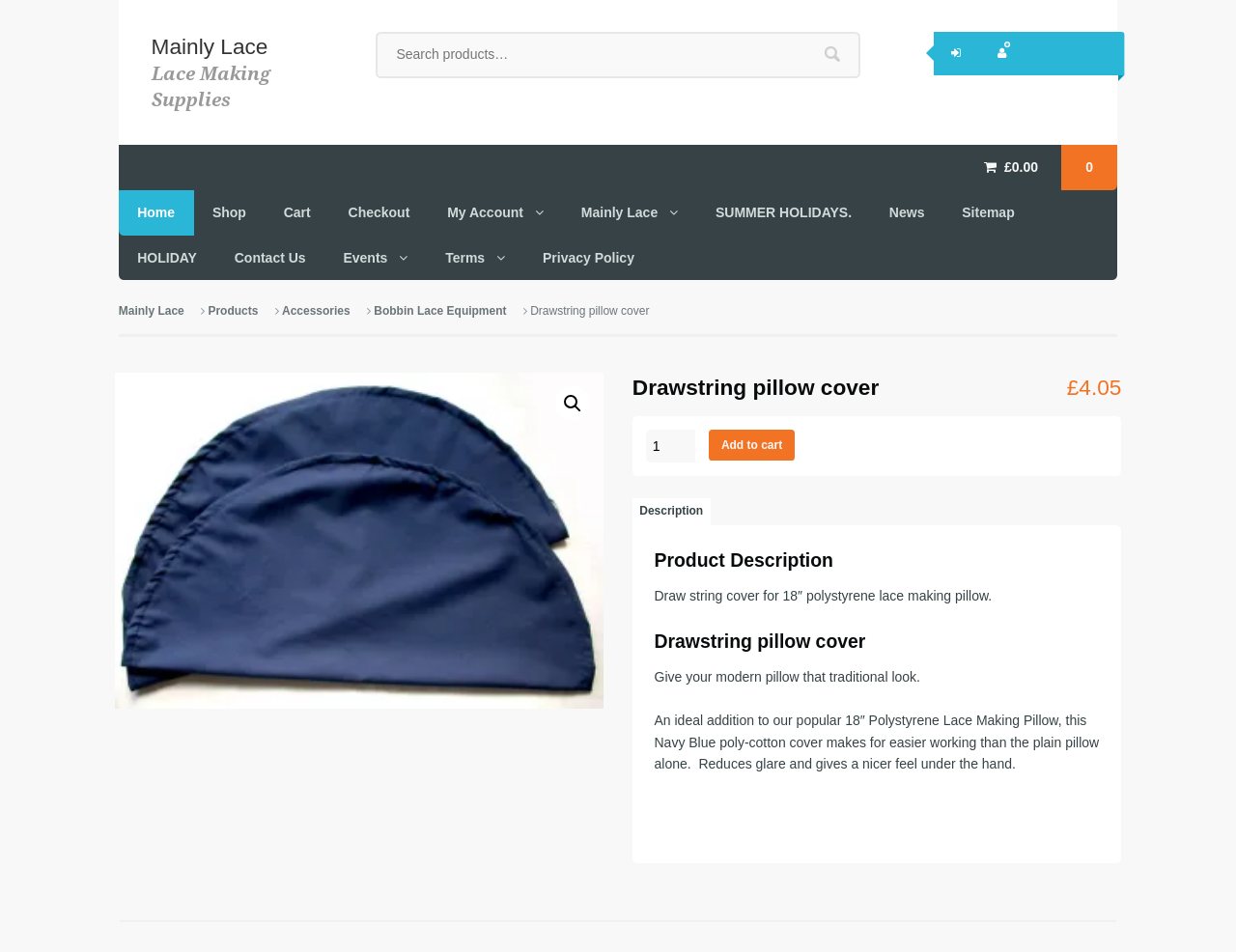Given the element description "Sign In" in the screenshot, predict the bounding box coordinates of that UI element.

None